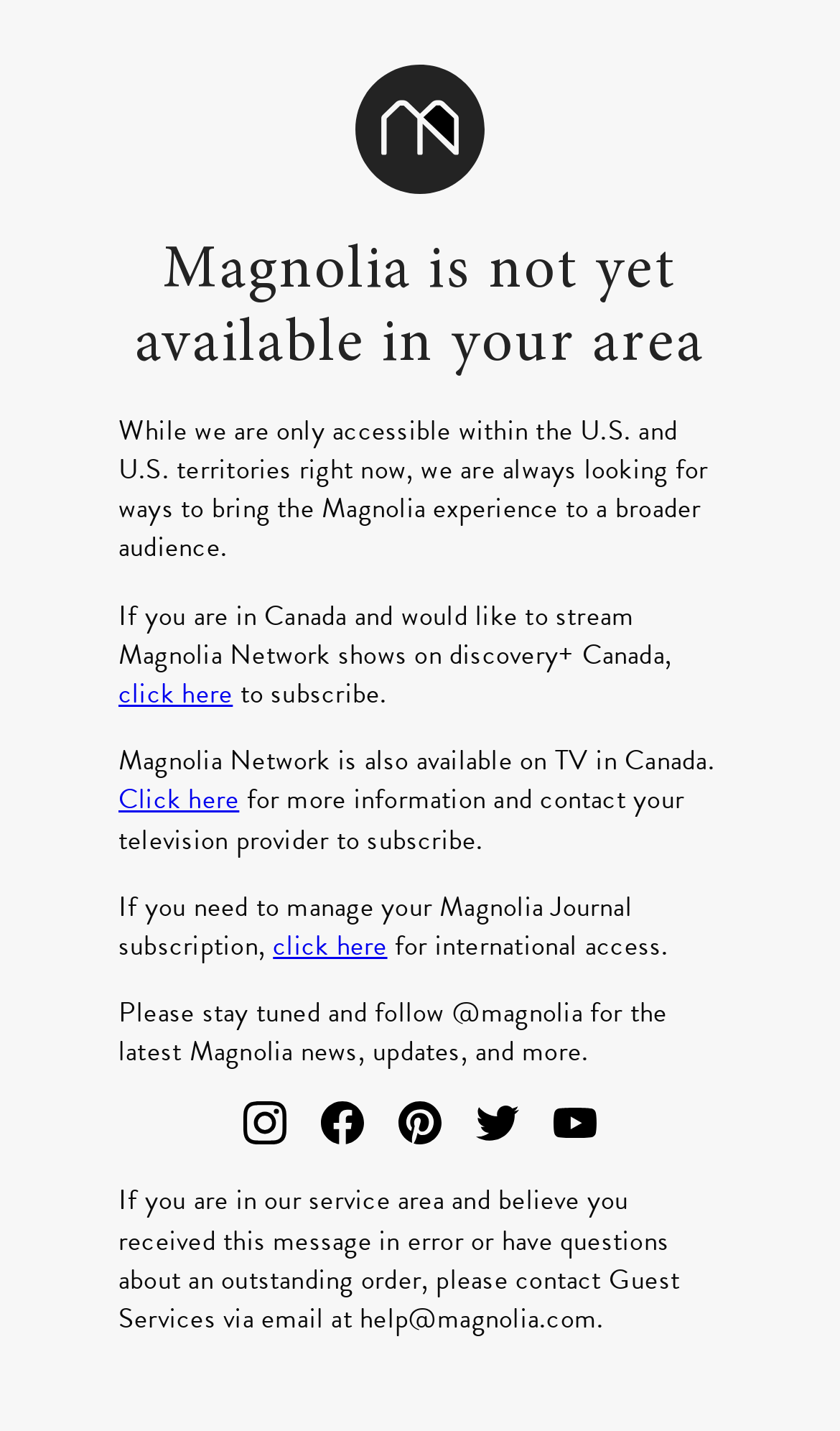Please find the bounding box coordinates of the element that needs to be clicked to perform the following instruction: "Click the 'click here' link to subscribe to discovery+ Canada". The bounding box coordinates should be four float numbers between 0 and 1, represented as [left, top, right, bottom].

[0.141, 0.471, 0.277, 0.498]